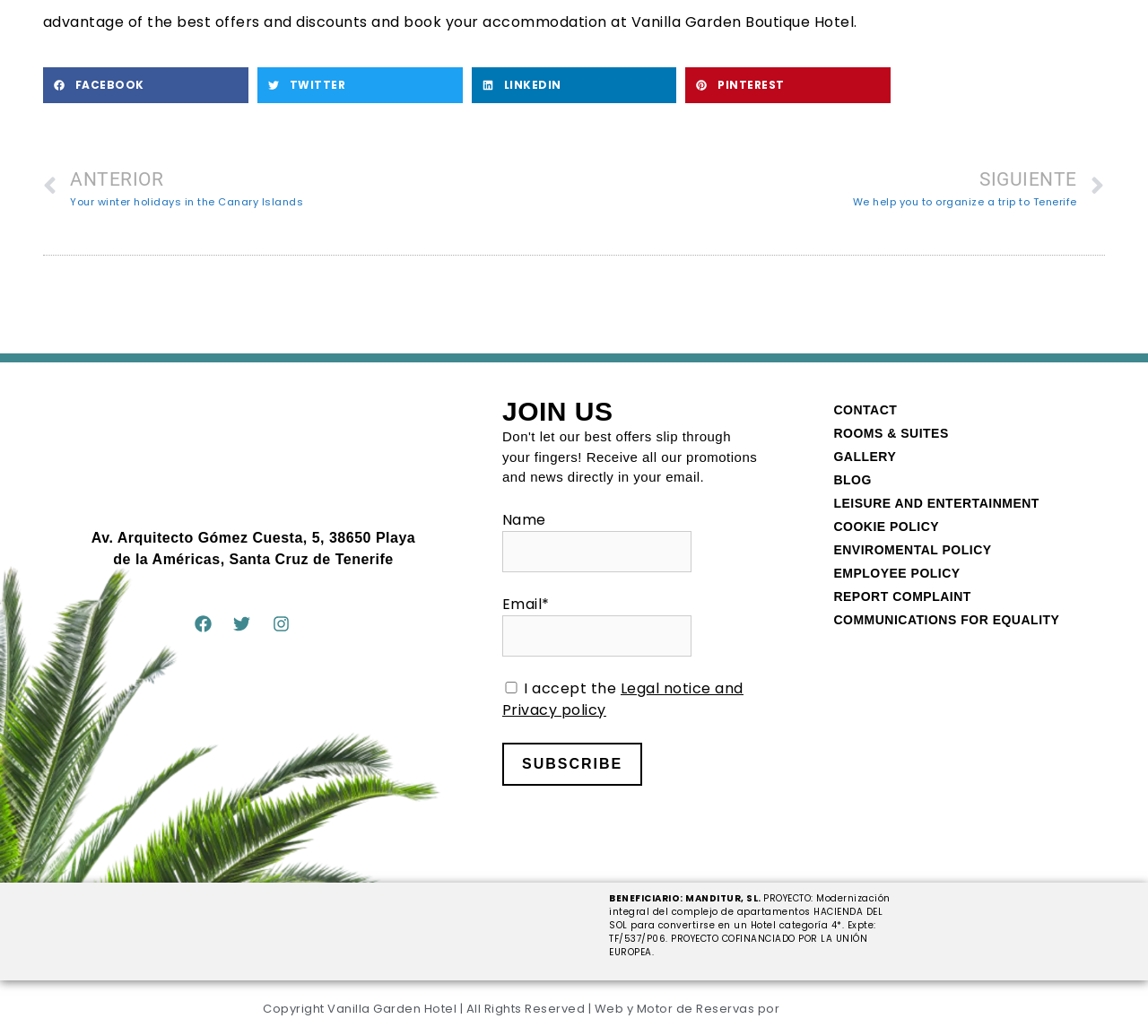Please identify the bounding box coordinates of the clickable region that I should interact with to perform the following instruction: "Subscribe to the newsletter". The coordinates should be expressed as four float numbers between 0 and 1, i.e., [left, top, right, bottom].

[0.437, 0.717, 0.56, 0.758]